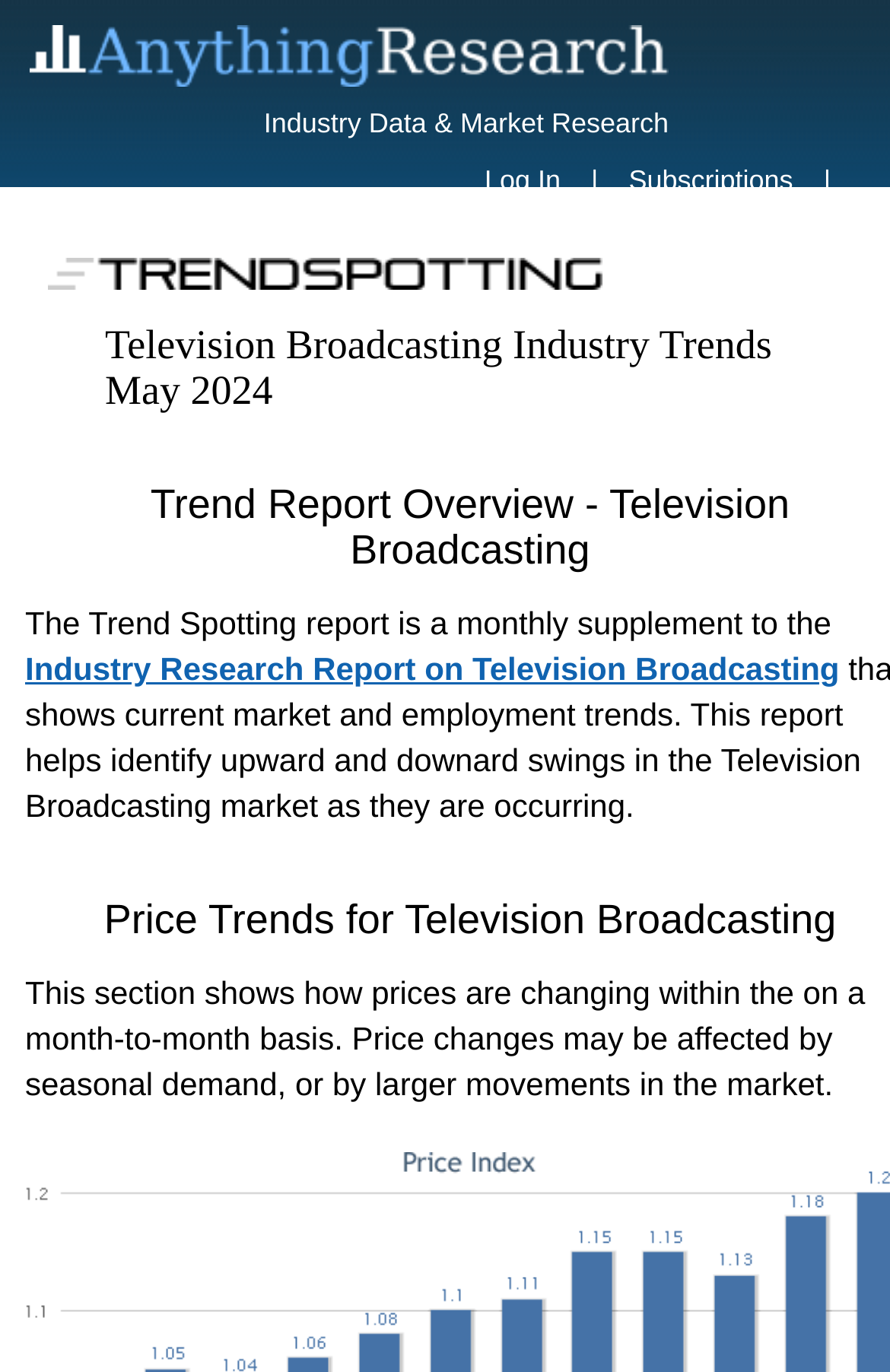Provide a short answer to the following question with just one word or phrase: What is the date of the current industry trends report?

May 2024